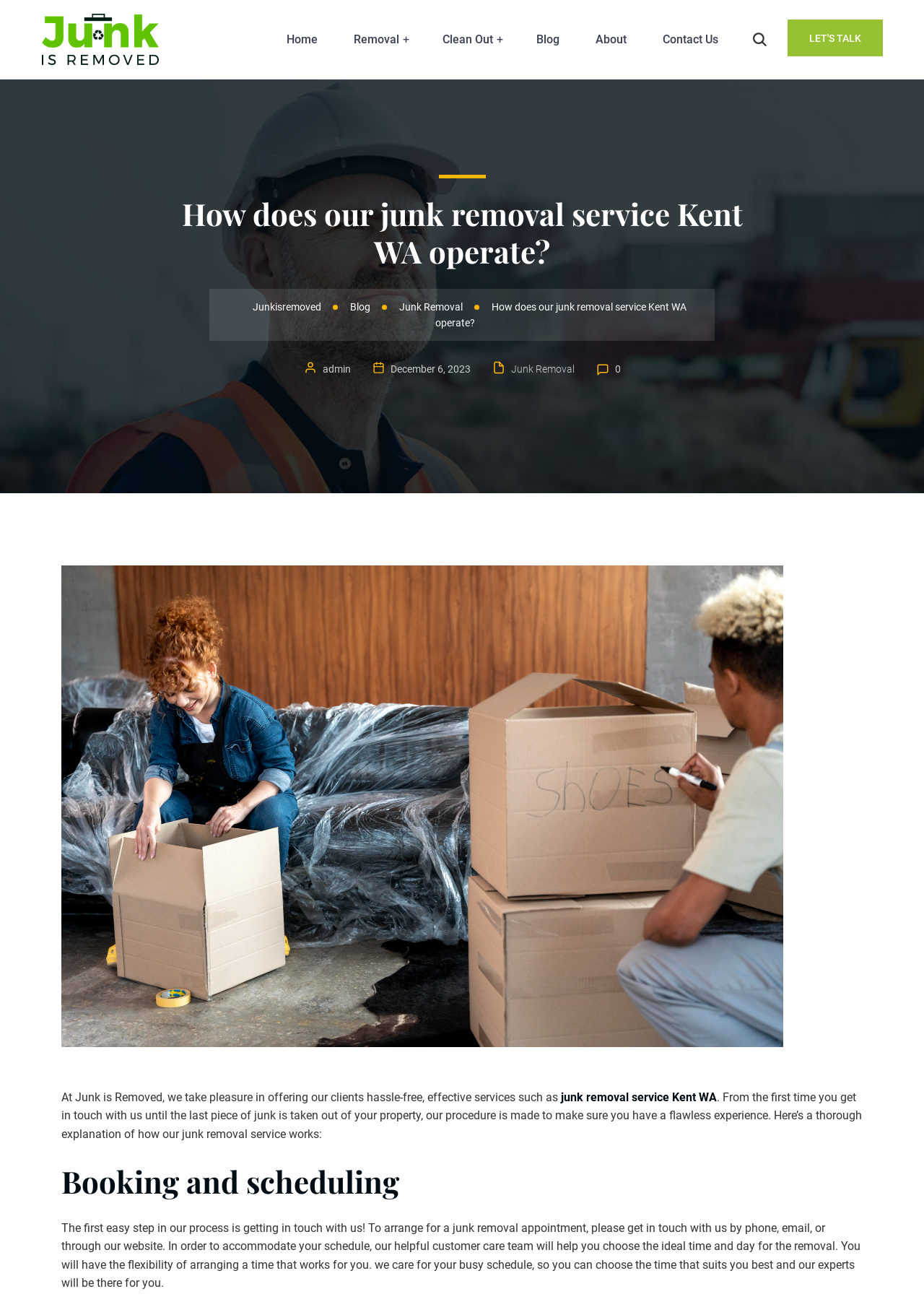Please answer the following query using a single word or phrase: 
How many links are in the navigation menu?

6